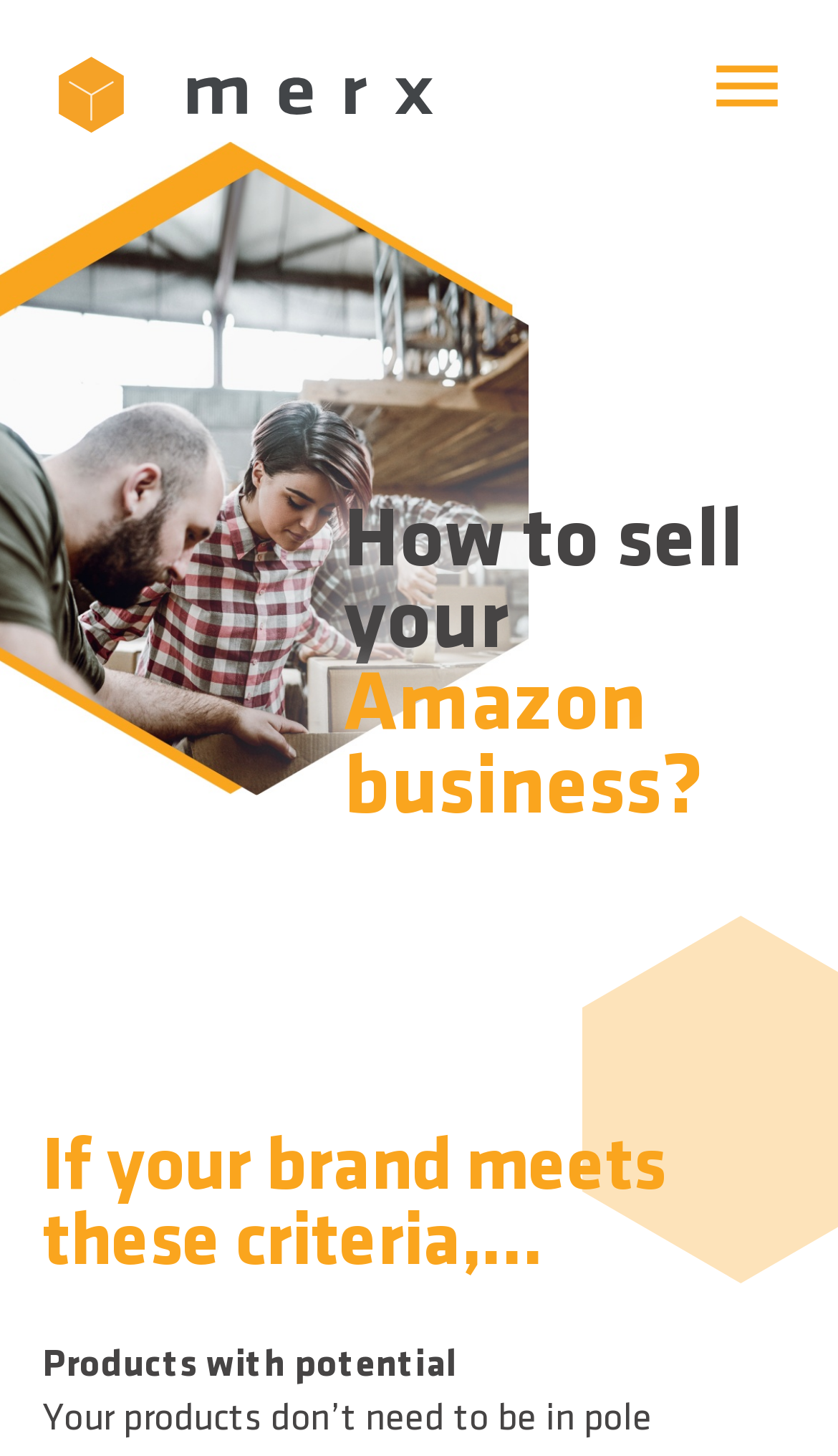Identify the bounding box for the UI element described as: "alt="merx linkedin icon"". Ensure the coordinates are four float numbers between 0 and 1, formatted as [left, top, right, bottom].

[0.215, 0.576, 0.323, 0.602]